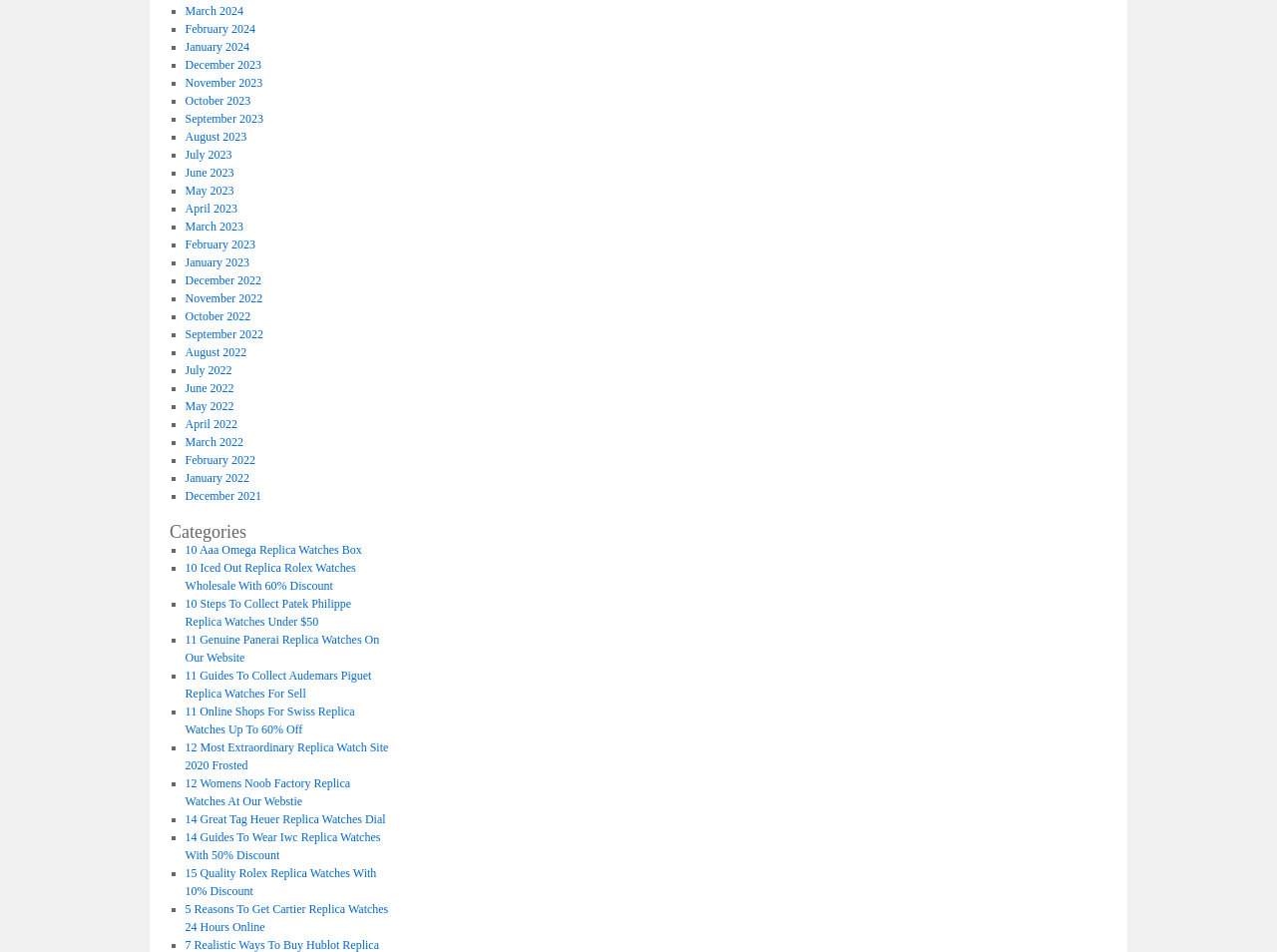What is the title of the first link under the 'Categories' section?
Refer to the image and provide a thorough answer to the question.

The first link under the 'Categories' section has the title '10 Aaa Omega Replica Watches Box', which suggests that it is a category related to Omega replica watches.